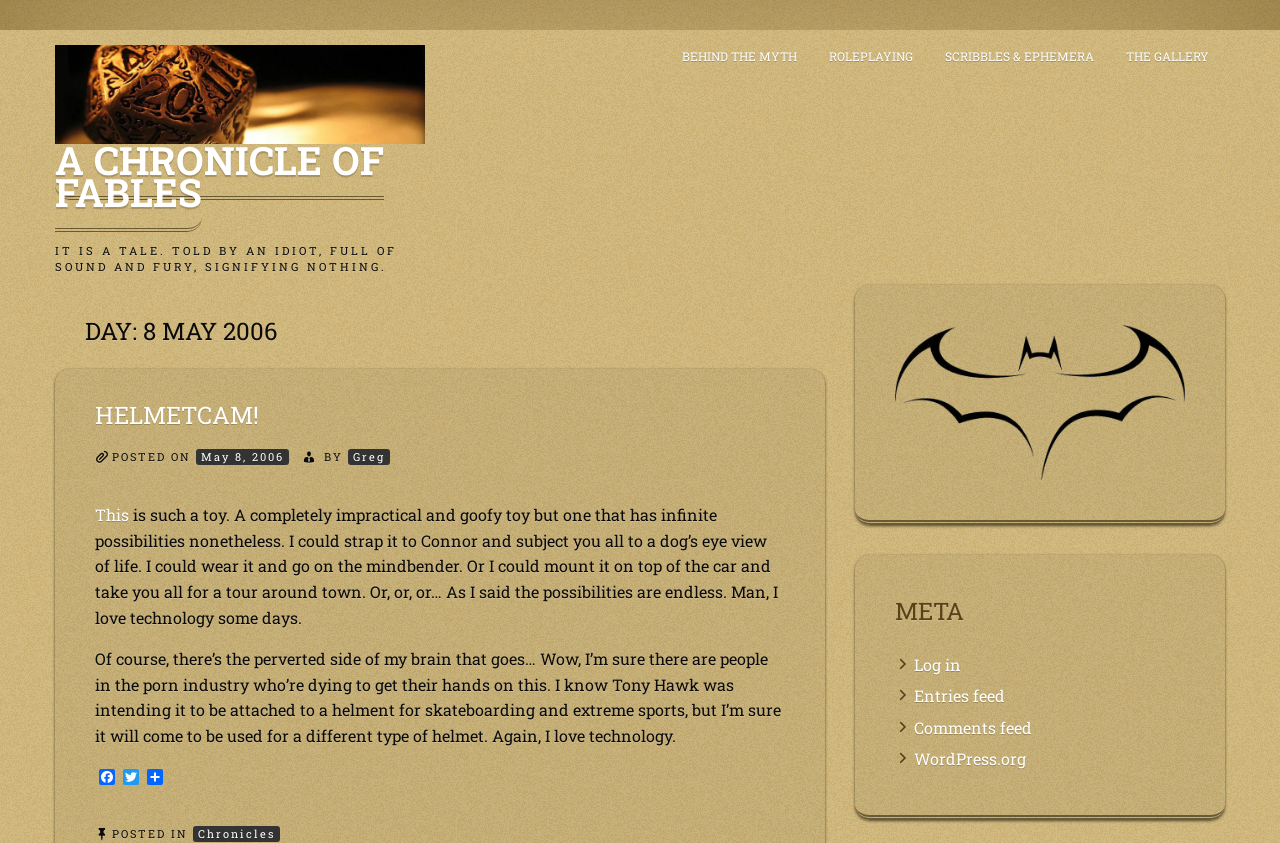Find the bounding box coordinates of the element's region that should be clicked in order to follow the given instruction: "Visit 'A Chronicle Of Fables' homepage". The coordinates should consist of four float numbers between 0 and 1, i.e., [left, top, right, bottom].

[0.043, 0.053, 0.332, 0.171]